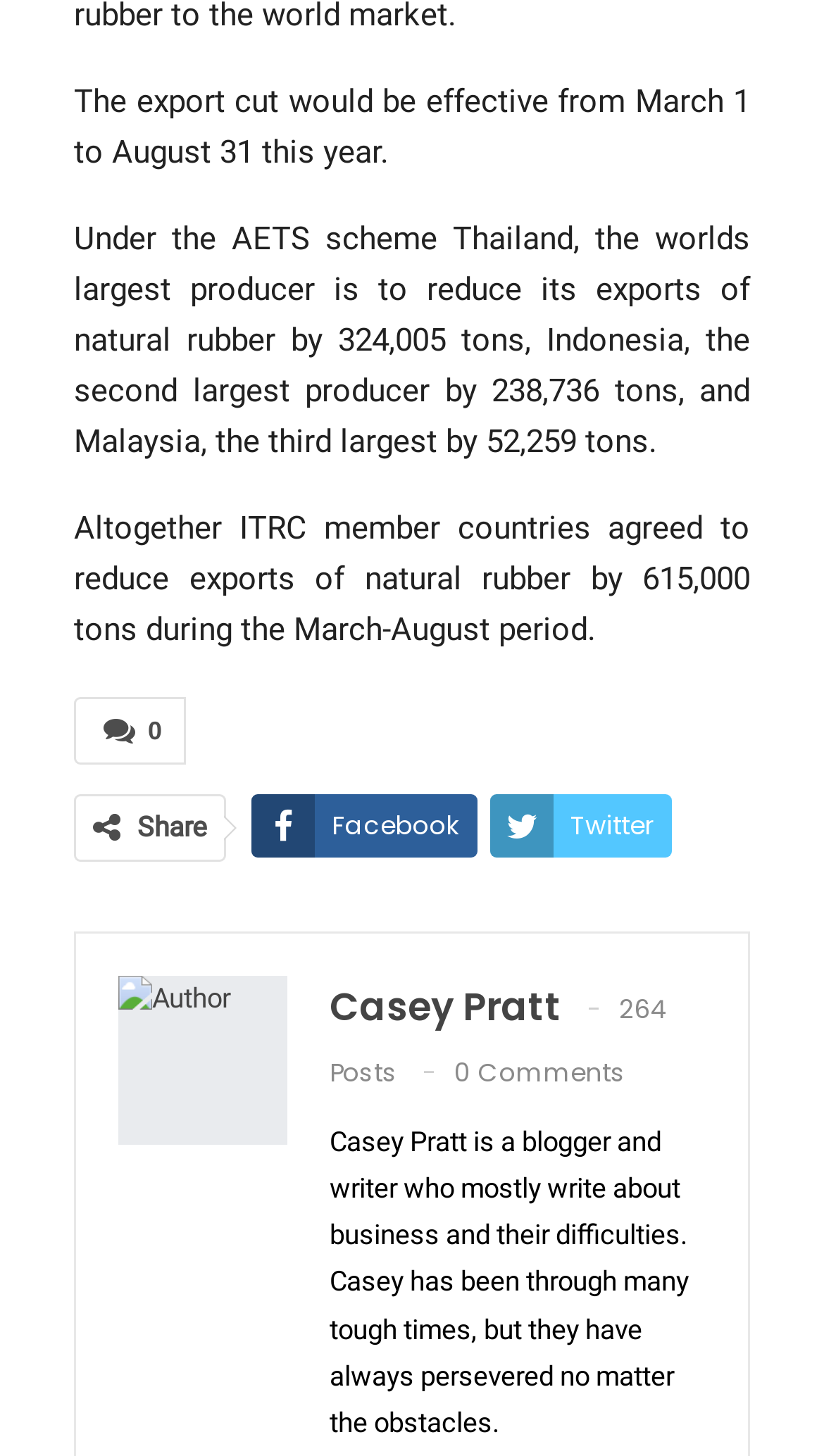Based on the description "Casey Pratt", find the bounding box of the specified UI element.

[0.021, 0.207, 0.209, 0.232]